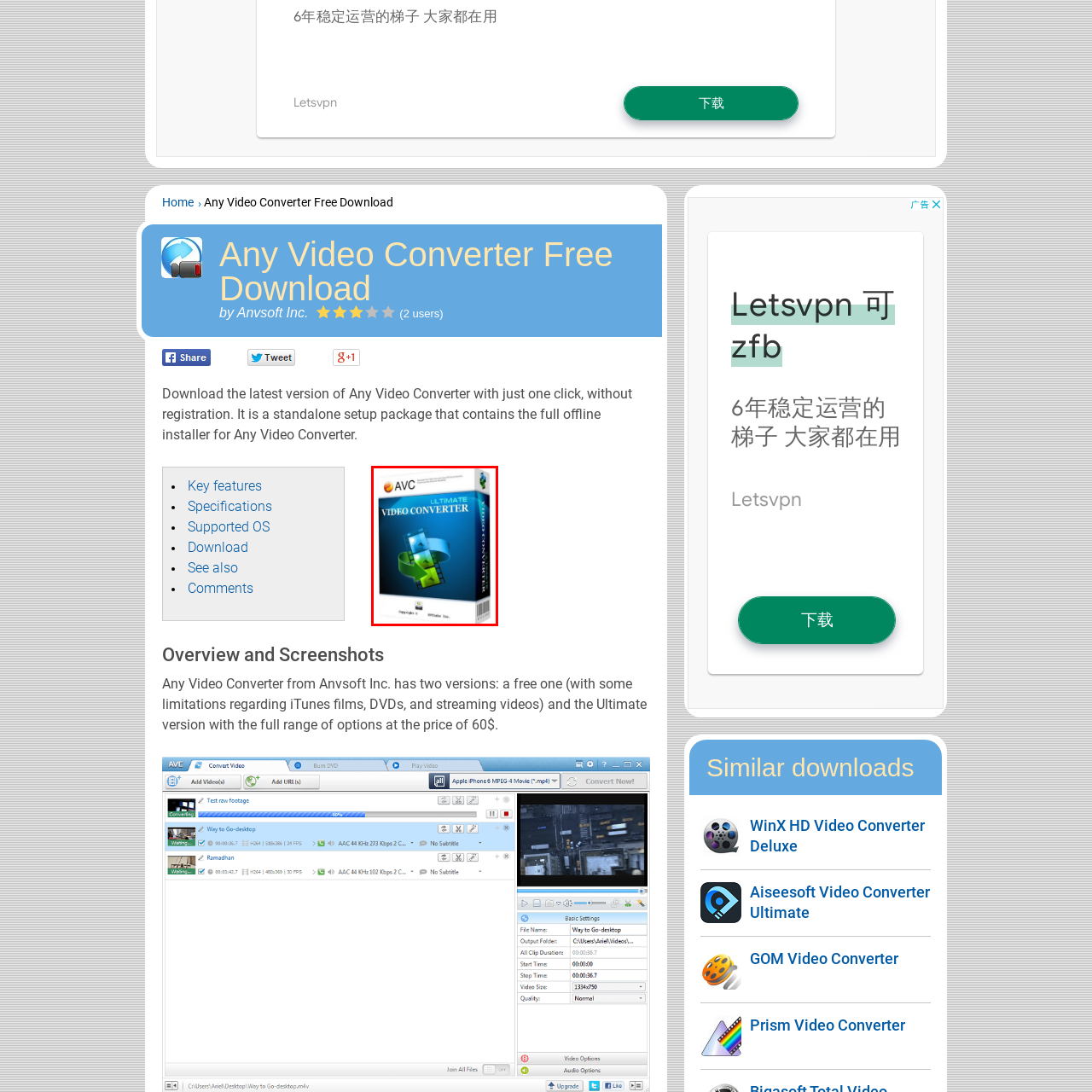Check the section outlined in red, What is the software popular for? Please reply with a single word or phrase.

User-friendly interface